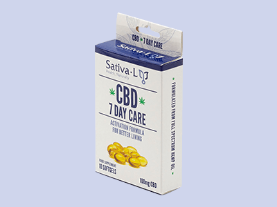Using the information in the image, give a comprehensive answer to the question: 
What is the purpose of the packaging design?

The caption states that the design 'aims to attract consumers through its stylish and informative presentation', implying that the primary purpose of the packaging design is to appeal to potential customers.